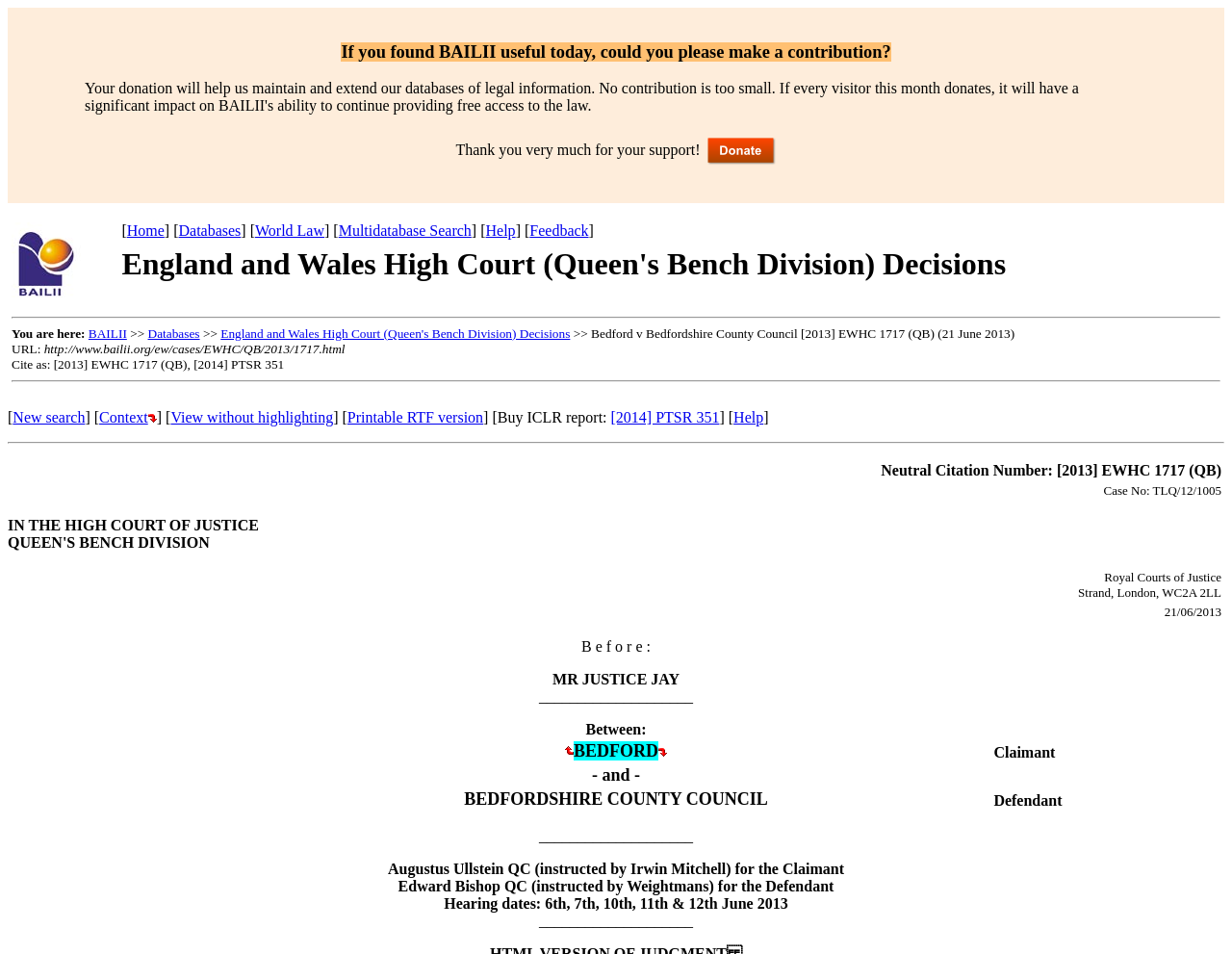Provide a short, one-word or phrase answer to the question below:
What is the name of the court in this case?

England and Wales High Court